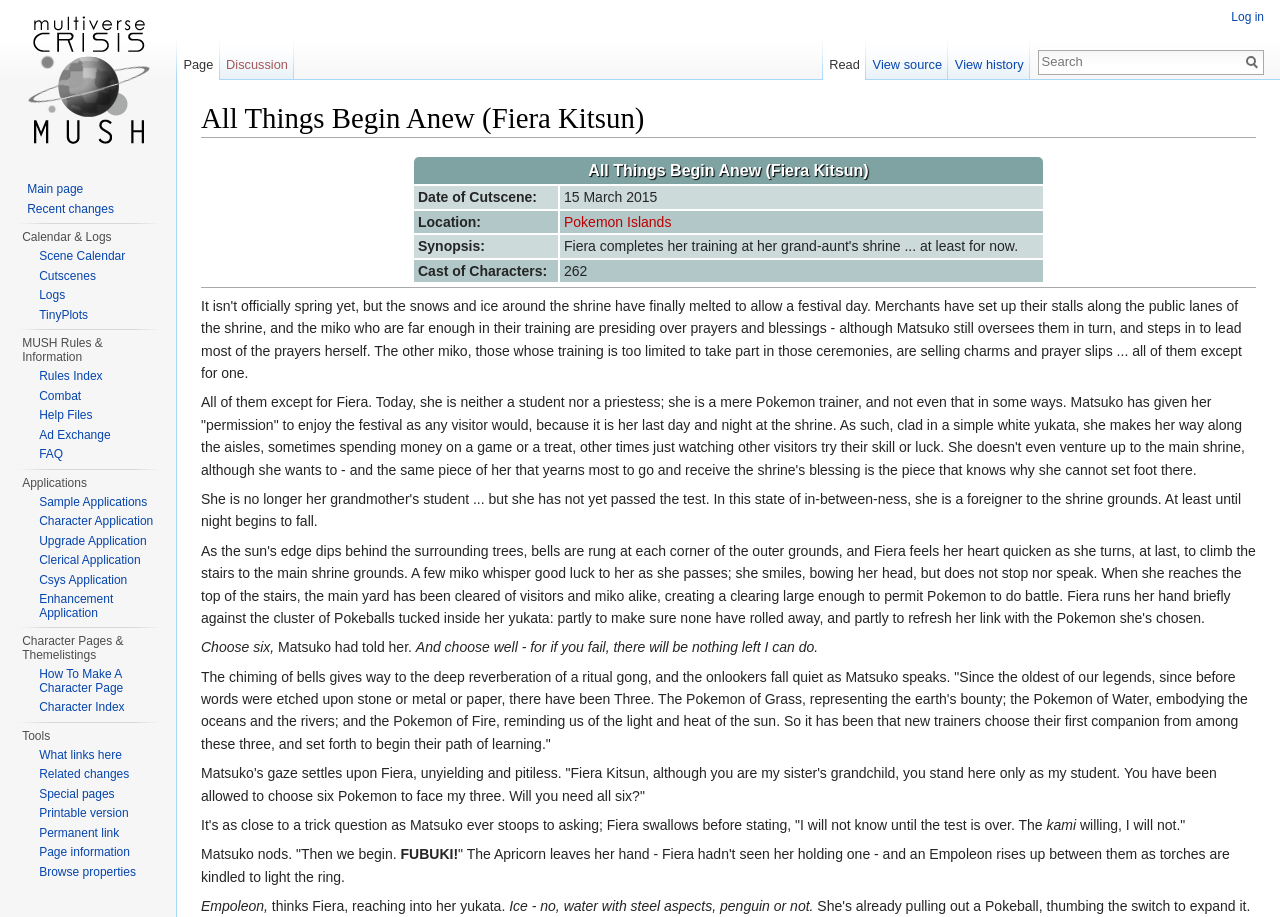Could you locate the bounding box coordinates for the section that should be clicked to accomplish this task: "Search for something".

[0.812, 0.056, 0.969, 0.078]